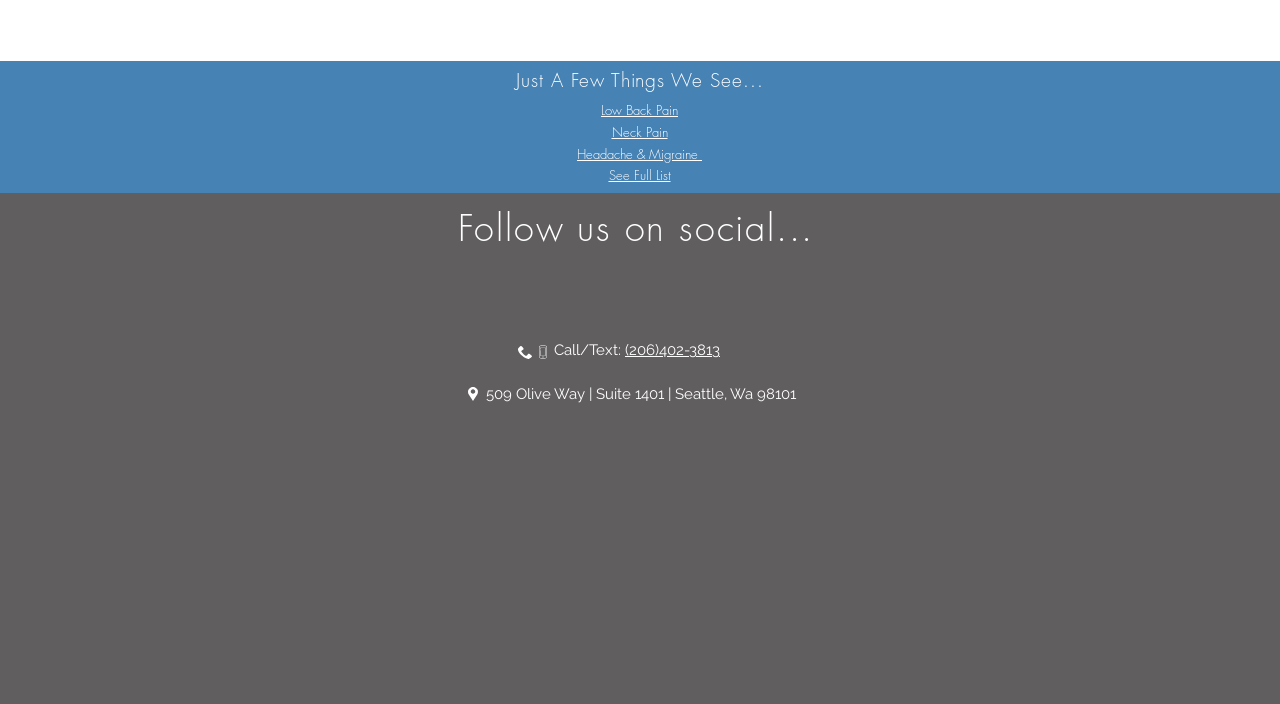What is the address of the location?
Please interpret the details in the image and answer the question thoroughly.

I analyzed the StaticText at the bottom of the webpage and found that it contains the address of the location, which is 509 Olive Way, Suite 1401, Seattle, WA 98101.